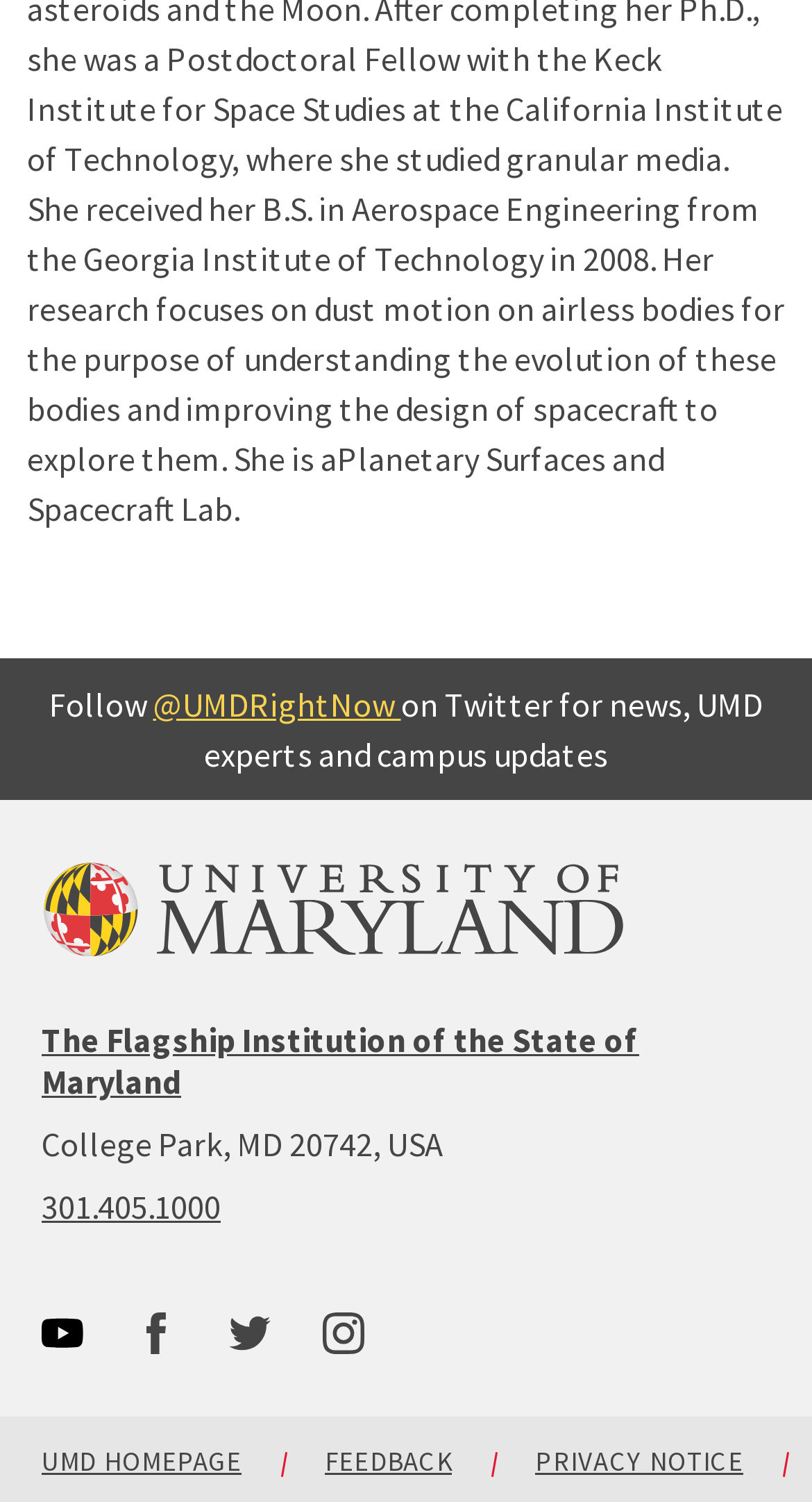What is the university's logo?
Refer to the image and provide a one-word or short phrase answer.

University of Maryland logo